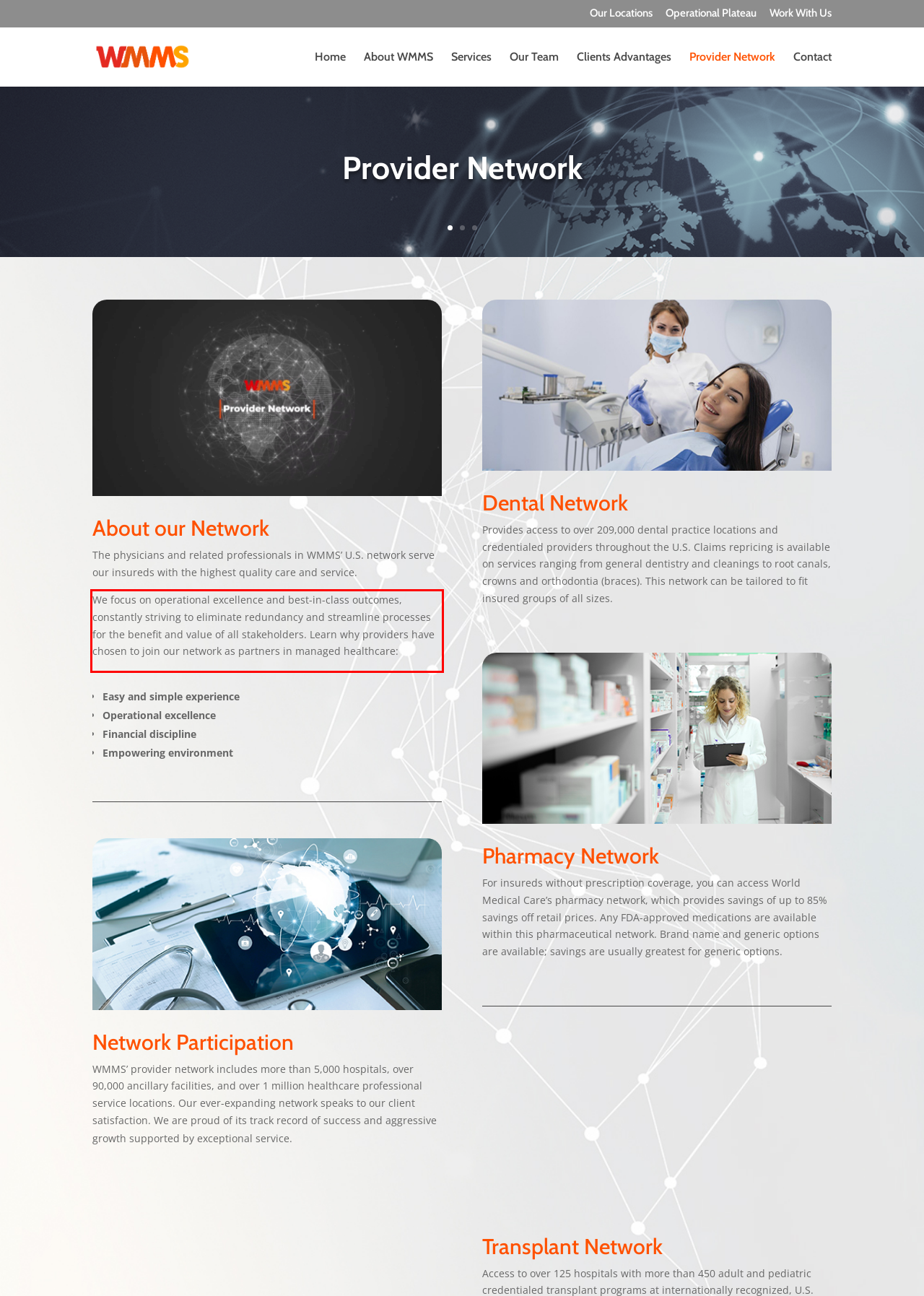Identify the text within the red bounding box on the webpage screenshot and generate the extracted text content.

We focus on operational excellence and best-in-class outcomes, constantly striving to eliminate redundancy and streamline processes for the benefit and value of all stakeholders. Learn why providers have chosen to join our network as partners in managed healthcare: